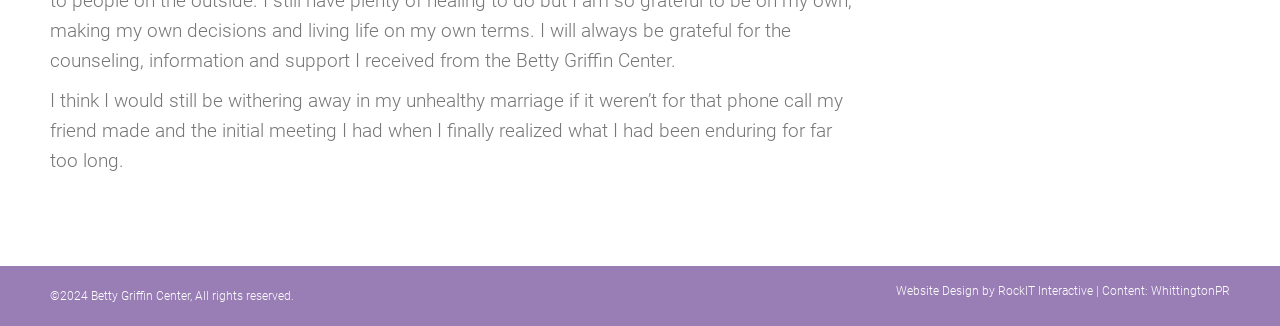What is the topic of the quote on the webpage?
Look at the image and answer the question with a single word or phrase.

Unhealthy marriage